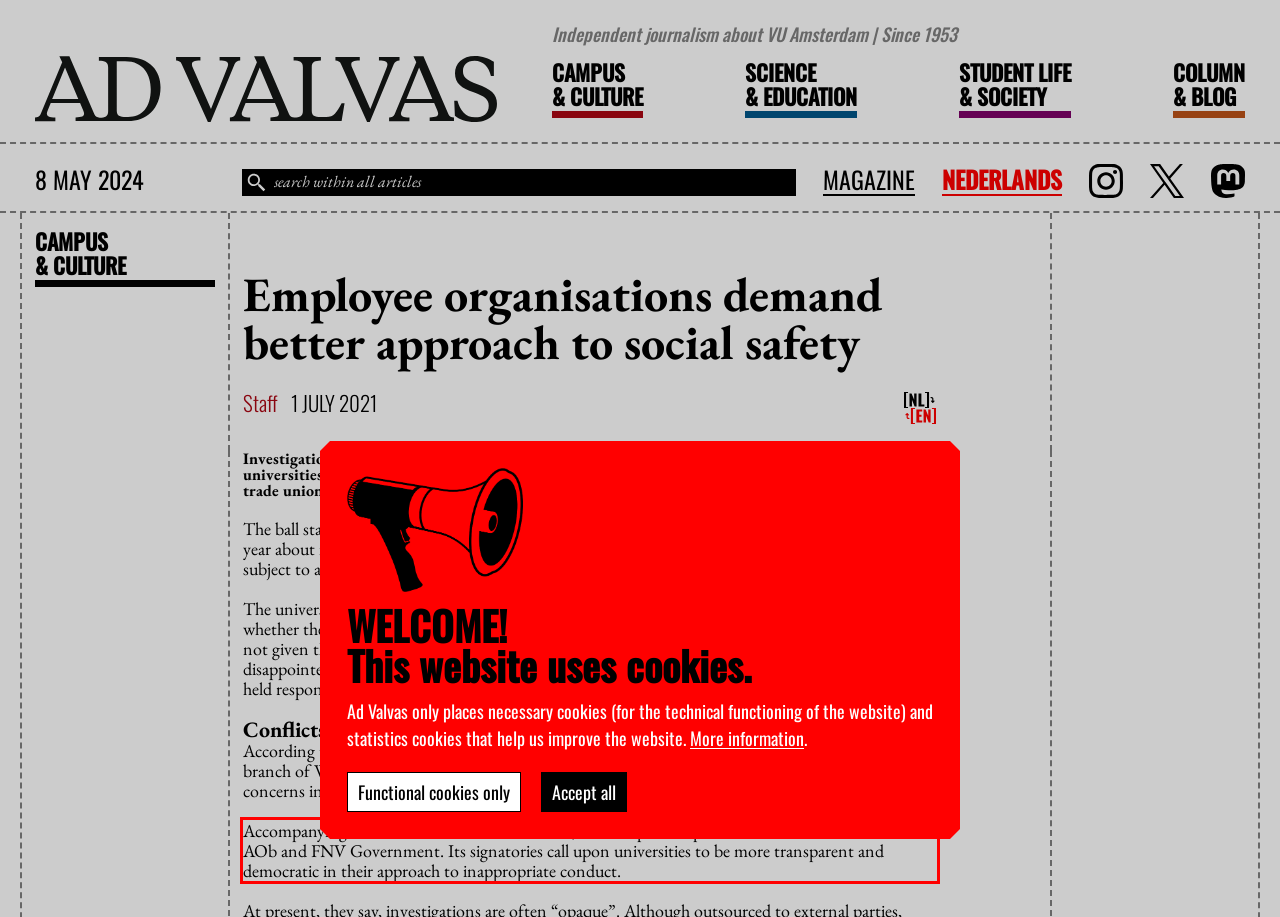Observe the screenshot of the webpage that includes a red rectangle bounding box. Conduct OCR on the content inside this red bounding box and generate the text.

Accompanying the letter is a national statement, drawn up in cooperation with the trade unions AOb and FNV Government. Its signatories call upon universities to be more transparent and democratic in their approach to inappropriate conduct.